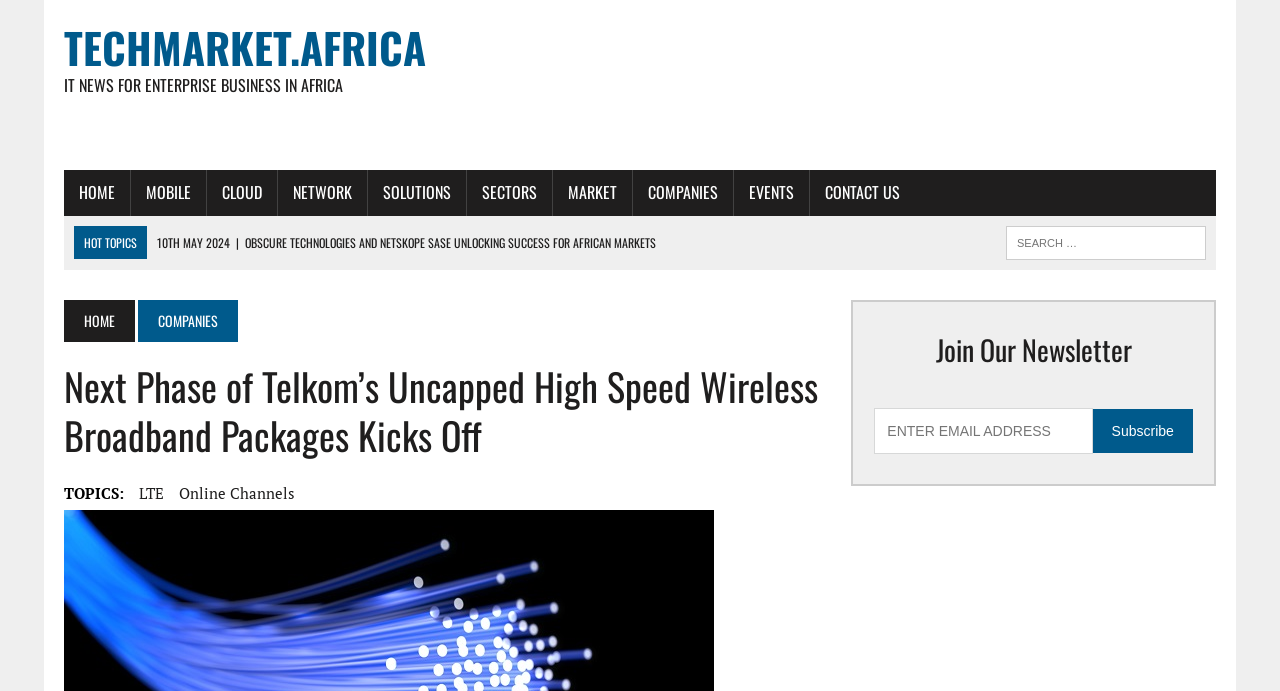Please identify the bounding box coordinates of the element I need to click to follow this instruction: "Read about TECHMARKET.AFRICA".

[0.05, 0.029, 0.335, 0.138]